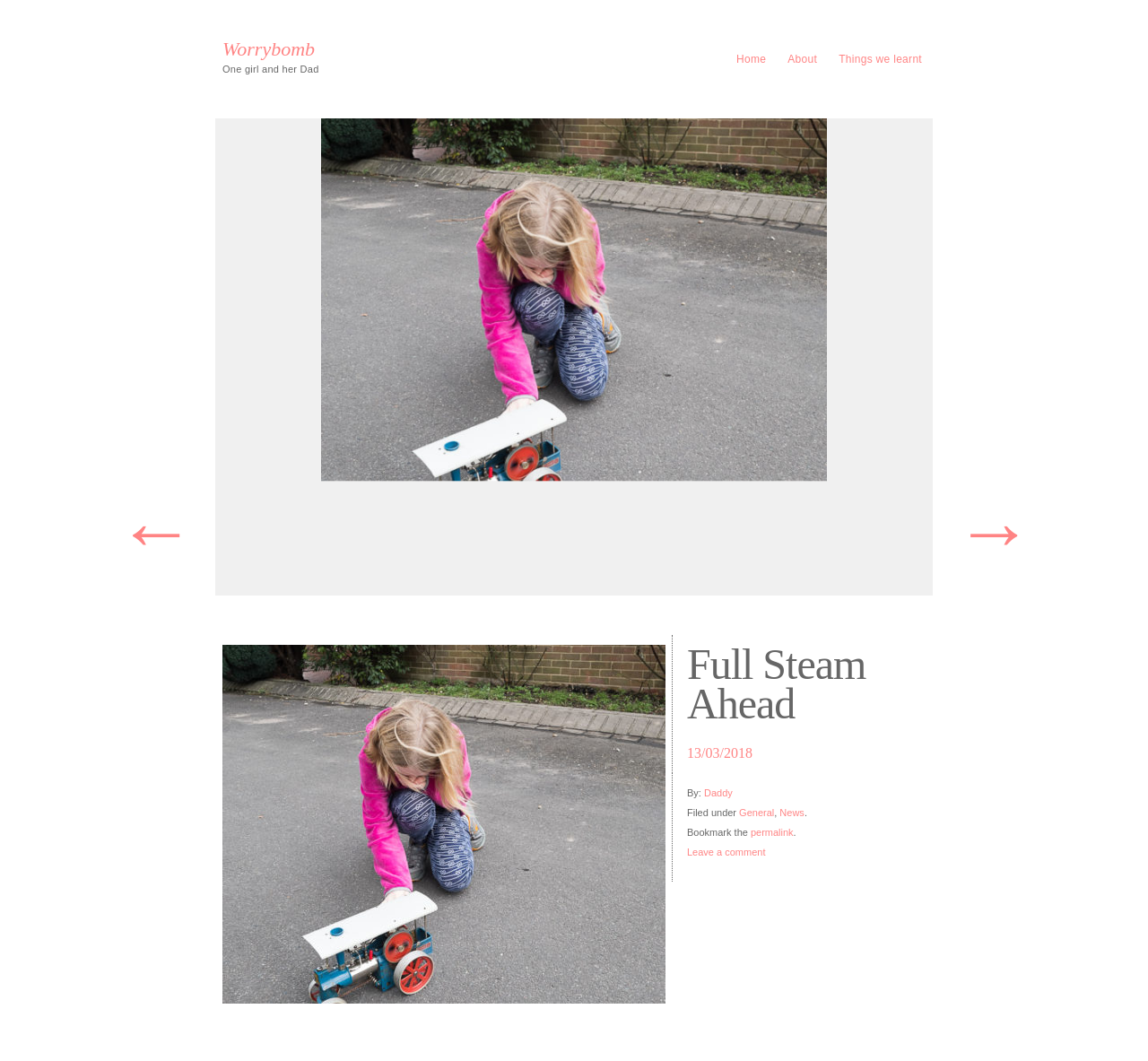Determine the bounding box coordinates of the target area to click to execute the following instruction: "leave a comment."

[0.598, 0.798, 0.667, 0.808]